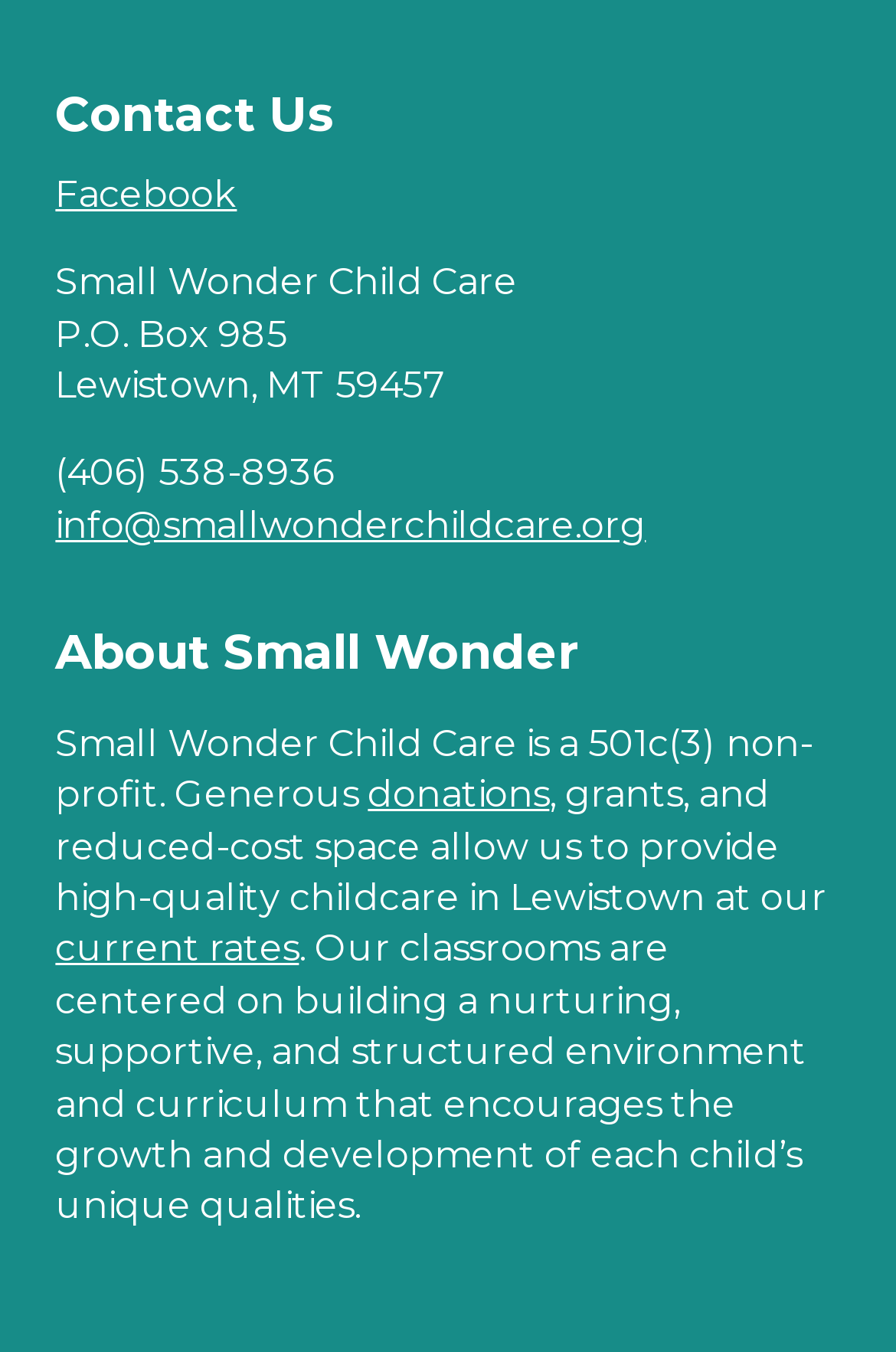What is the name of the childcare organization?
Refer to the image and provide a detailed answer to the question.

I found the name of the childcare organization by looking at the StaticText element with the text 'Small Wonder Child Care' located at the top of the webpage.